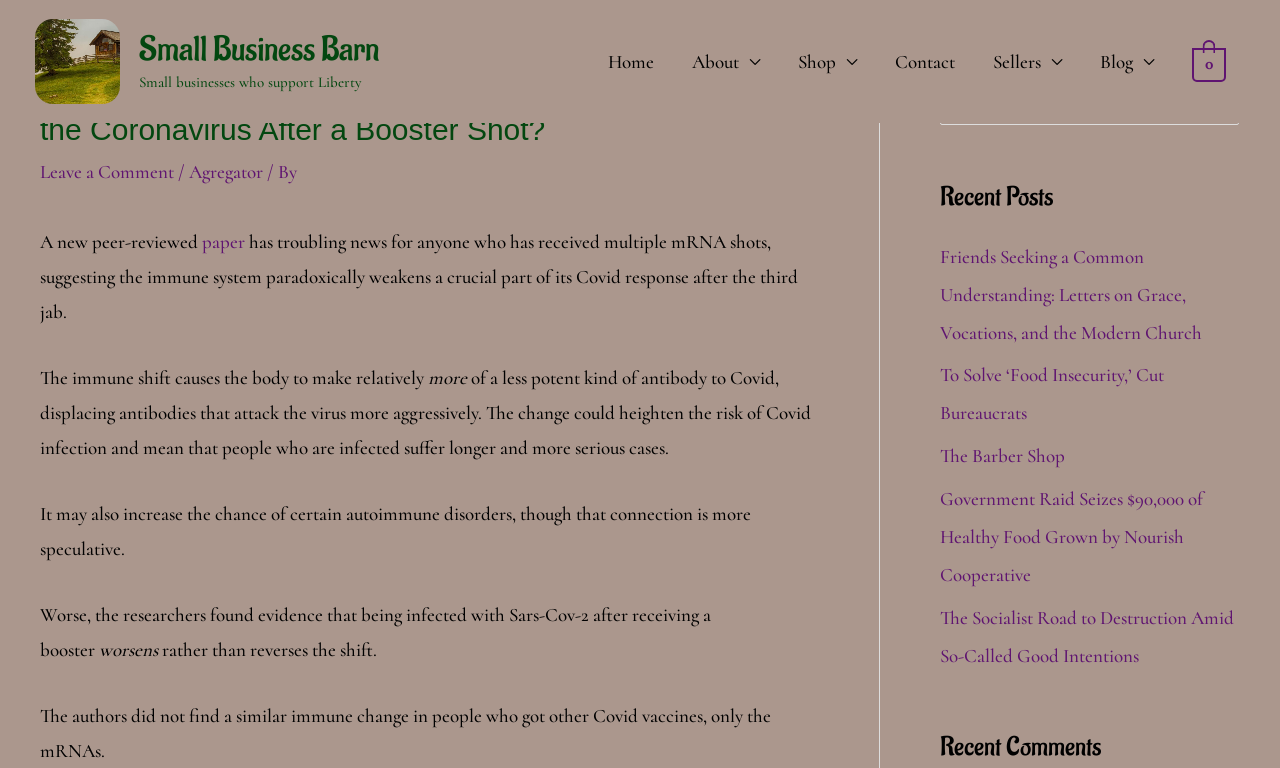Find the bounding box coordinates of the area to click in order to follow the instruction: "Return to home page".

None